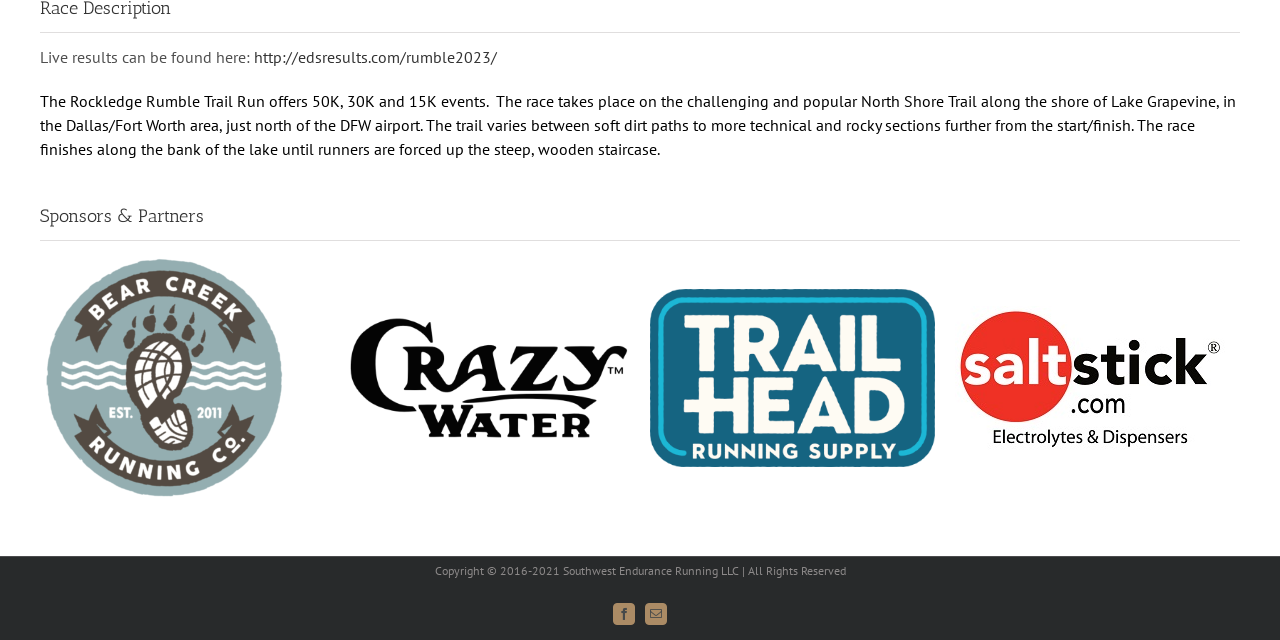Locate the UI element described as follows: "aria-label="Crazy Water"". Return the bounding box coordinates as four float numbers between 0 and 1 in the order [left, top, right, bottom].

[0.27, 0.496, 0.492, 0.527]